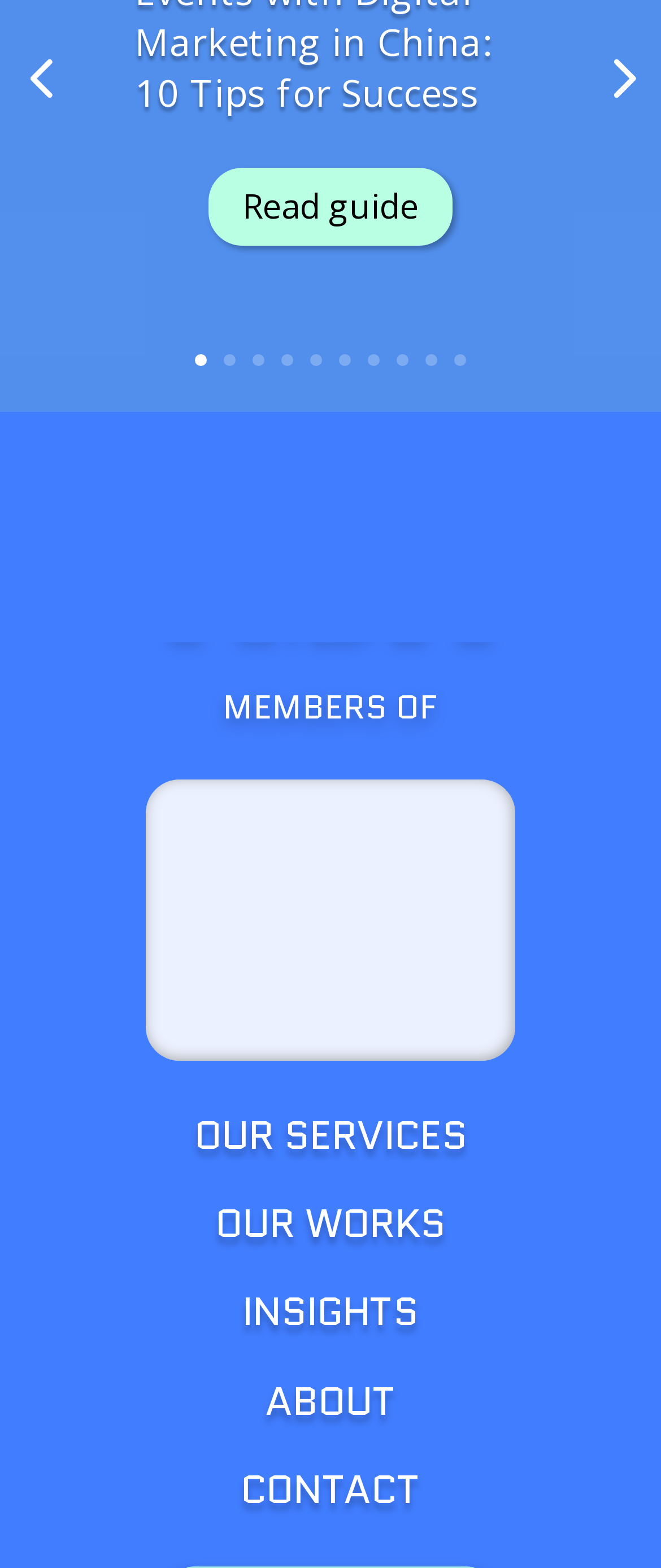Please locate the bounding box coordinates of the element that should be clicked to complete the given instruction: "Go to ABOUT".

[0.401, 0.875, 0.599, 0.912]